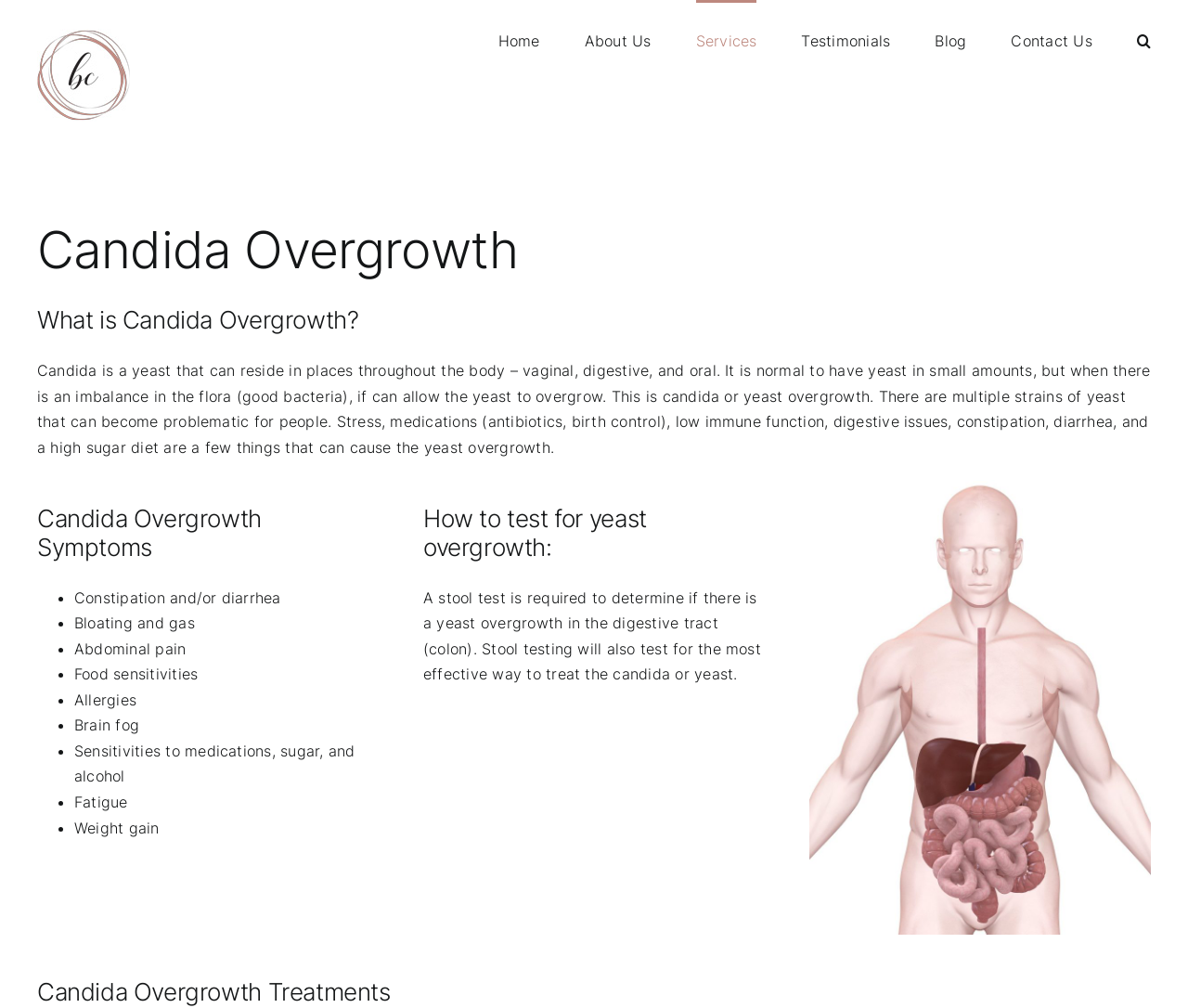Using the description "Contact Us", predict the bounding box of the relevant HTML element.

[0.851, 0.0, 0.919, 0.077]